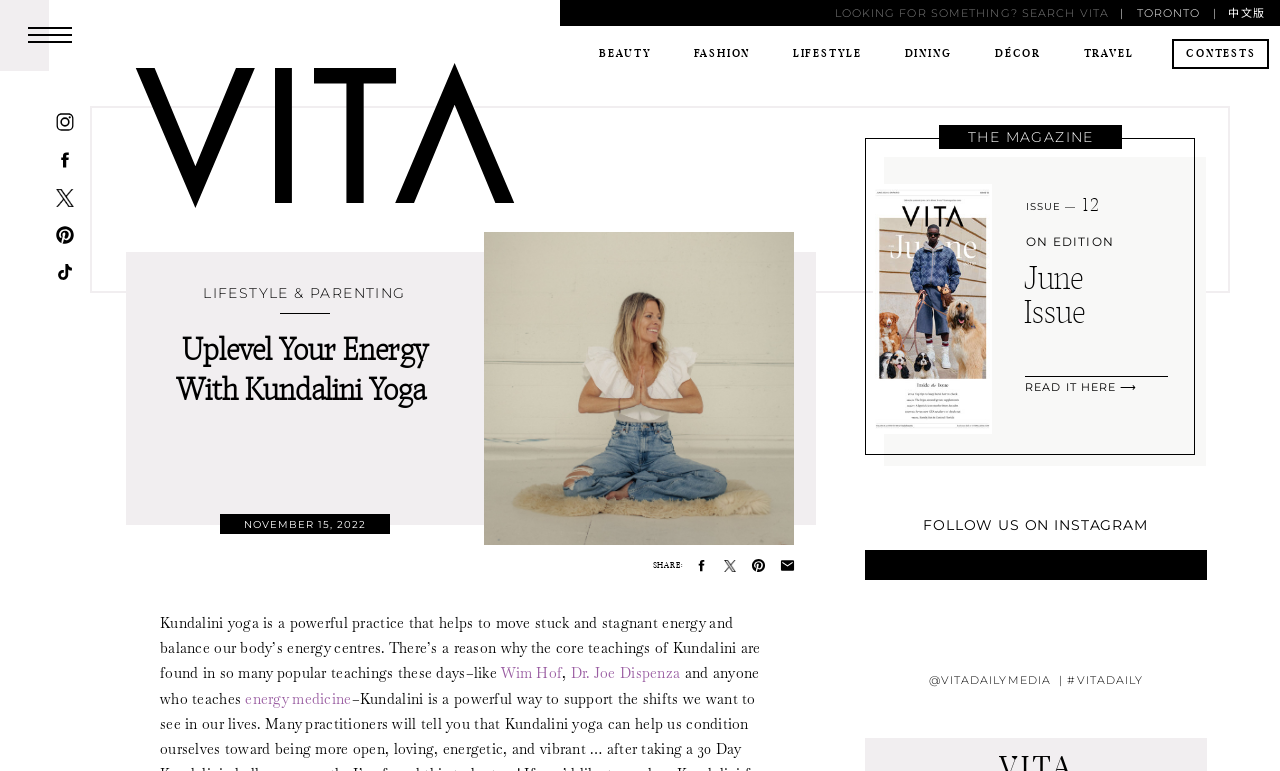Examine the image carefully and respond to the question with a detailed answer: 
What is the date of the article?

I found the answer by looking at the section that says 'NOVEMBER 15, 2022', which indicates the date the article was published.